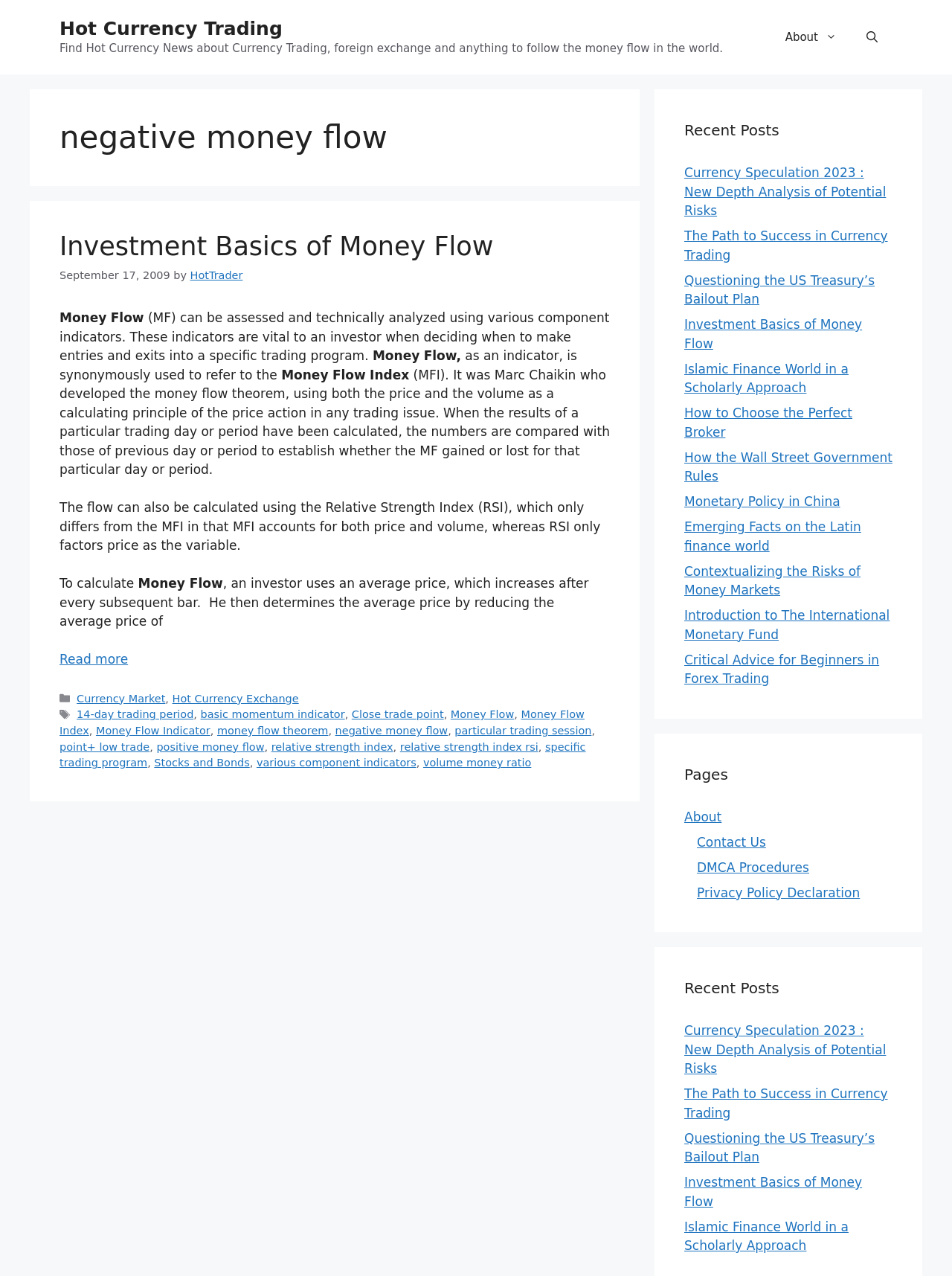How many recent posts are listed on the webpage?
Please use the image to provide a one-word or short phrase answer.

15